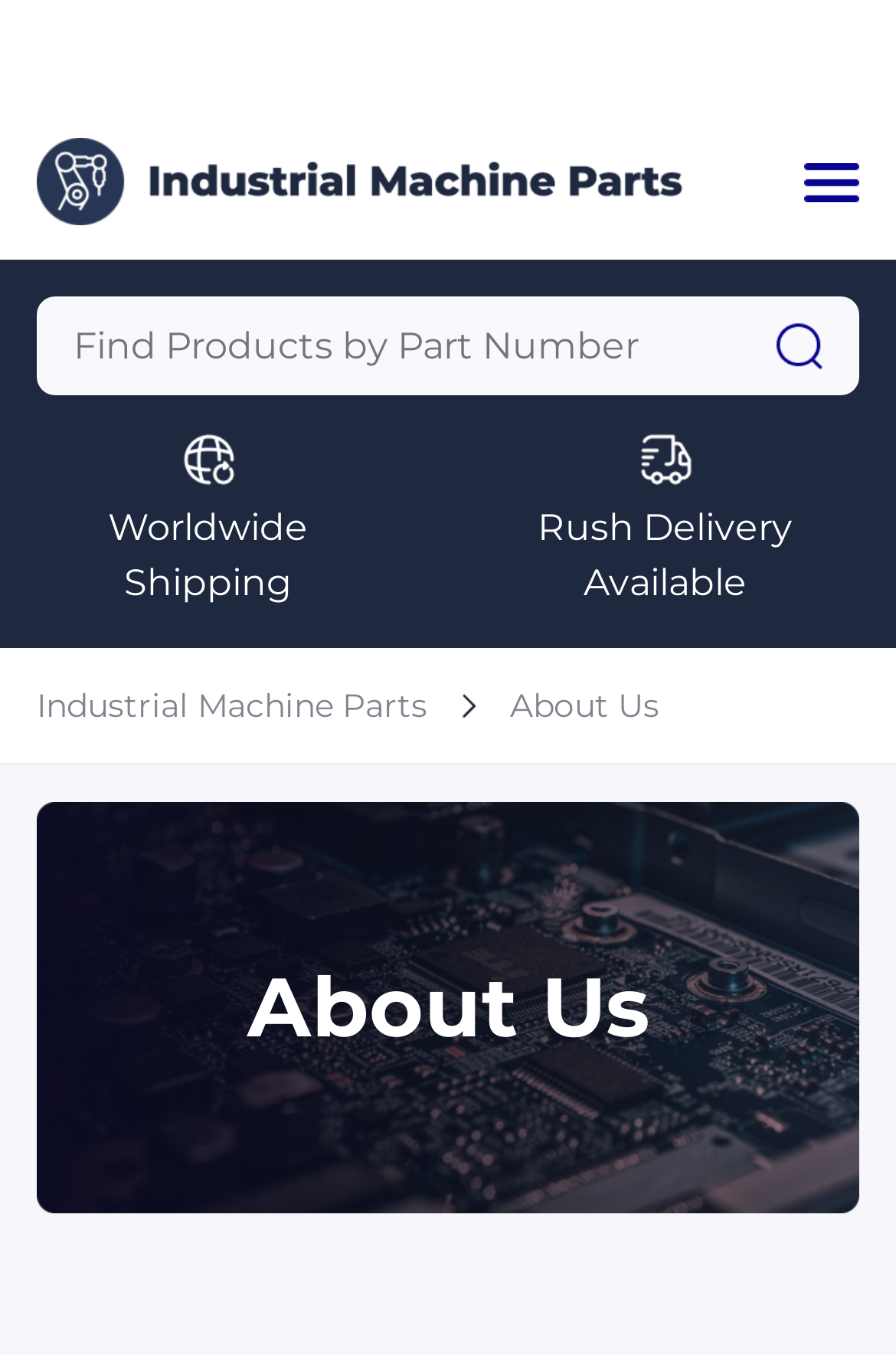Please provide the bounding box coordinates for the element that needs to be clicked to perform the instruction: "view About Us page". The coordinates must consist of four float numbers between 0 and 1, formatted as [left, top, right, bottom].

[0.569, 0.505, 0.736, 0.536]